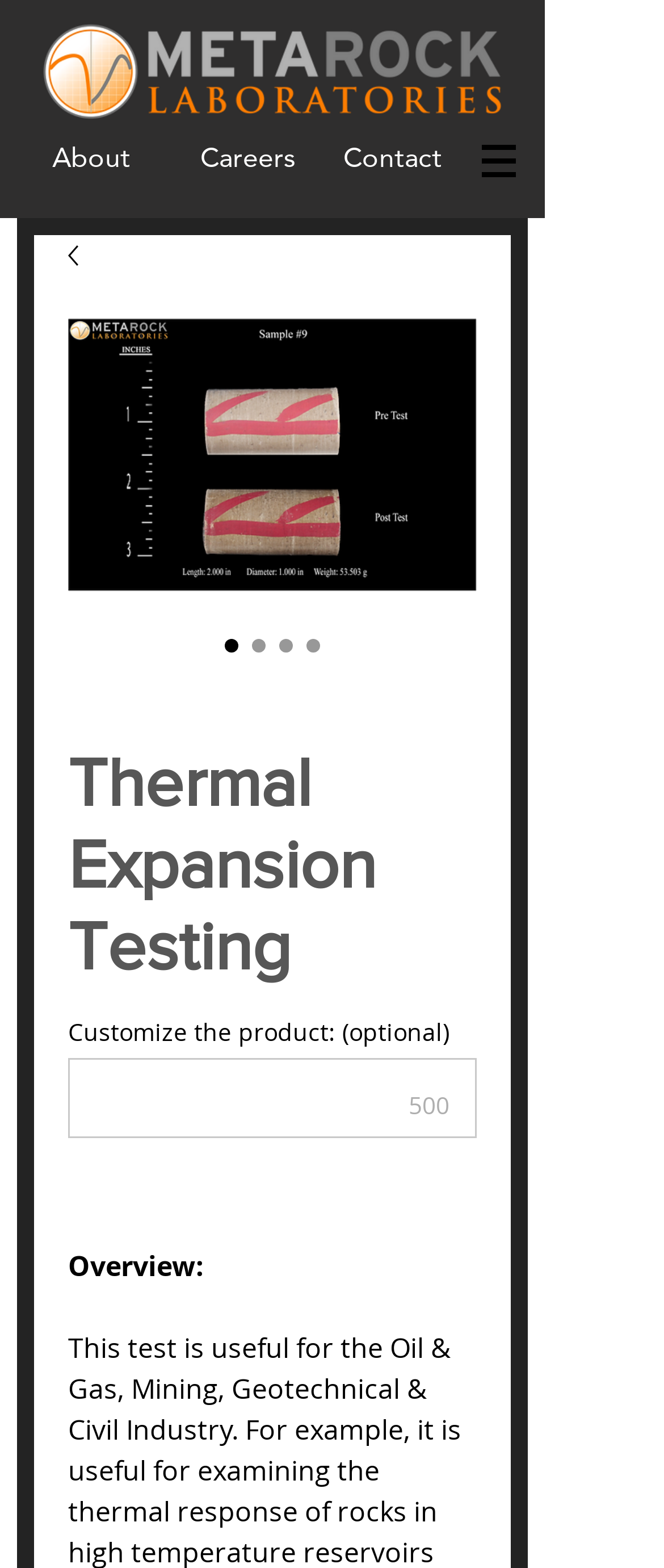What is the name of the test?
Answer the question with a single word or phrase, referring to the image.

Thermal Expansion Testing